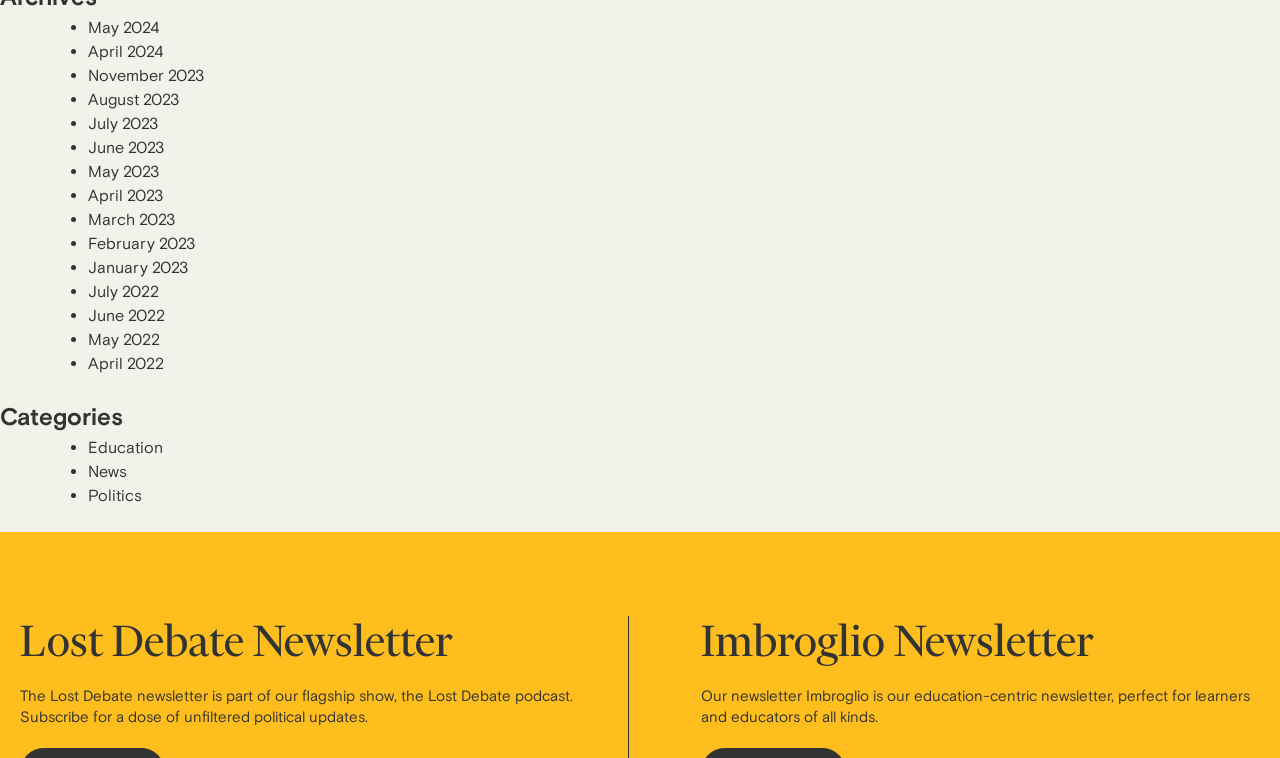Can you give a comprehensive explanation to the question given the content of the image?
What is the Imbroglio newsletter focused on?

I found a heading element with the text 'Imbroglio Newsletter' followed by a static text element that describes the newsletter. According to the text, the Imbroglio newsletter is education-centric and is perfect for learners and educators of all kinds.